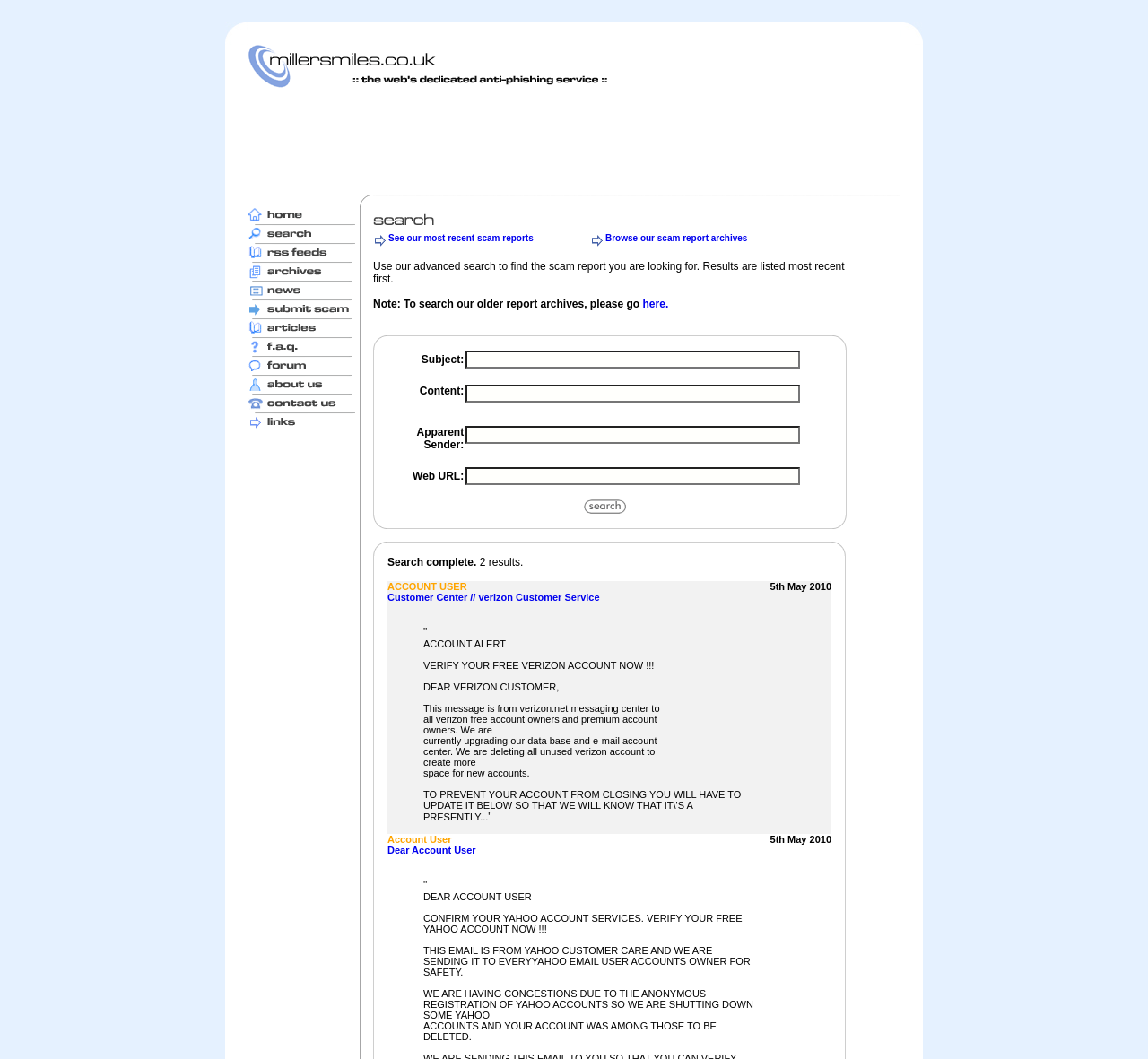How many rows are there in the table?
Provide an in-depth and detailed explanation in response to the question.

I counted the number of rows in the table and found that there are 13 rows.